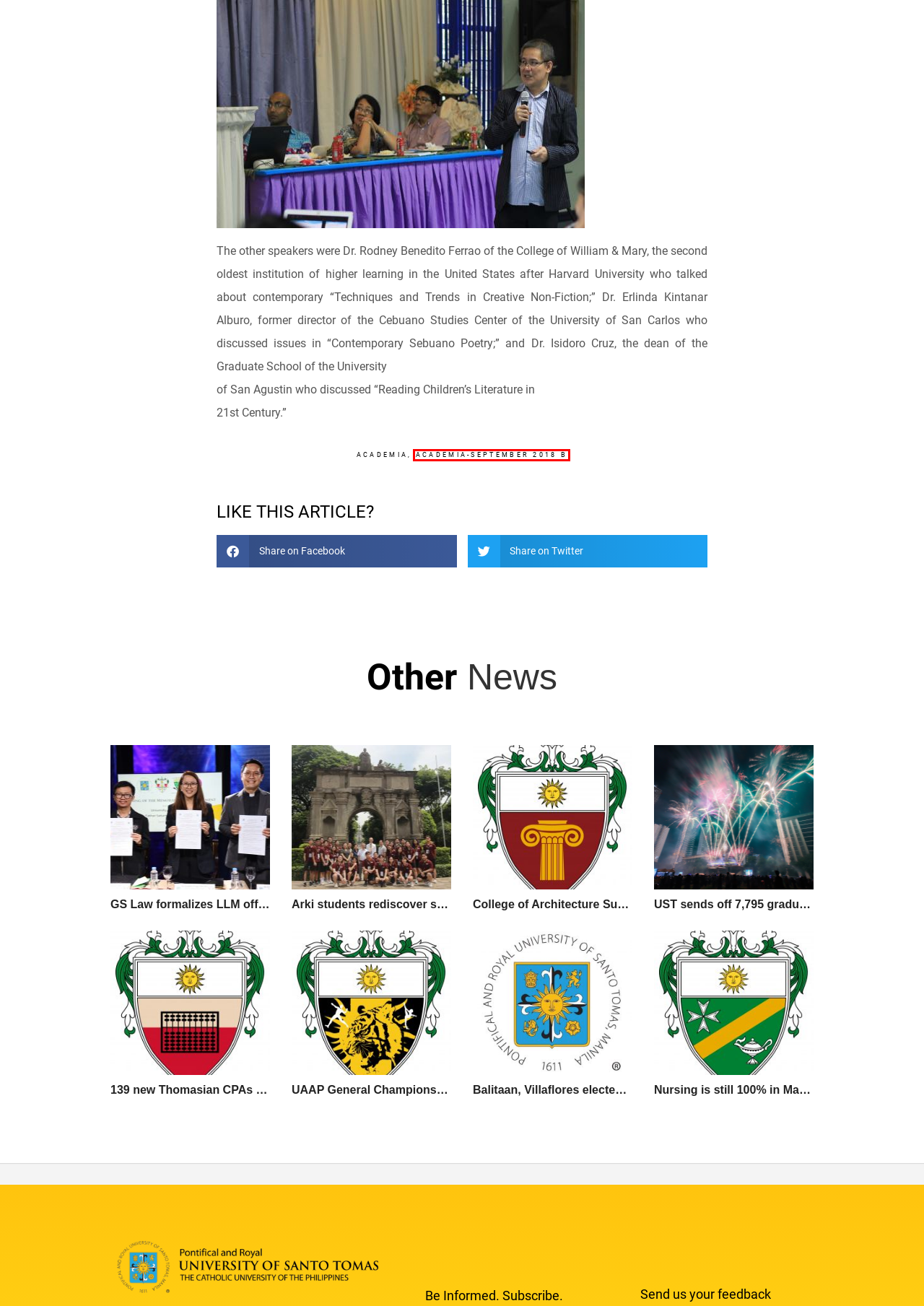You are given a screenshot of a webpage with a red bounding box around an element. Choose the most fitting webpage description for the page that appears after clicking the element within the red bounding box. Here are the candidates:
A. Arki students rediscover spaces in UST in Summer School - University of Santo Tomas
B. College of Architecture Summer School 2024 - University of Santo Tomas
C. UST sends off 7,795 graduates in Bacc Mass 2024 - University of Santo Tomas
D. 139 new Thomasian CPAs ace May 2024 boards - University of Santo Tomas
E. Nursing is still 100% in May 2024 board exams, Nuguid is #4 - University of Santo Tomas
F. Academia Archives - University of Santo Tomas
G. Balitaan, Villaflores elected to NRCP Chemical Sciences Division - University of Santo Tomas
H. Academia-September 2018 B Archives - University of Santo Tomas

H